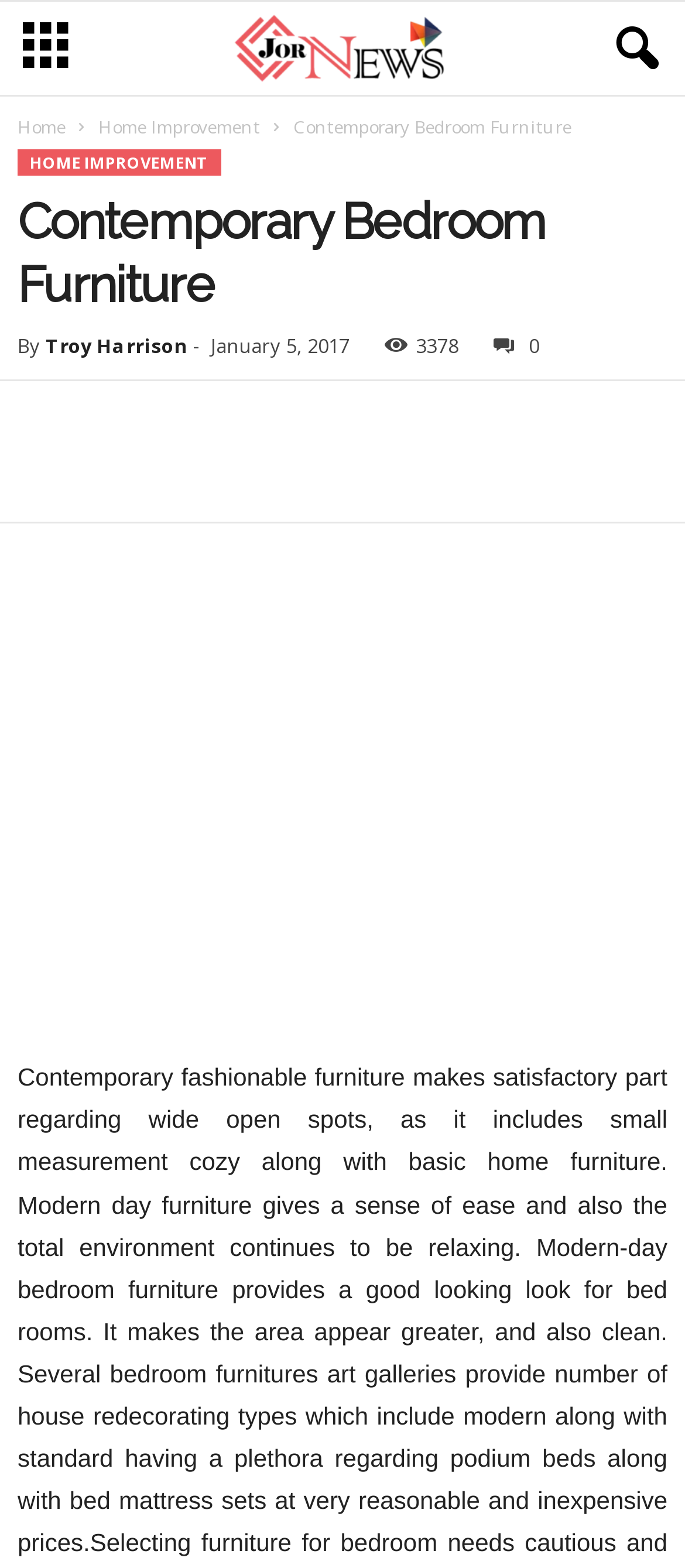Locate the bounding box coordinates of the element that should be clicked to execute the following instruction: "go to home page".

[0.026, 0.073, 0.095, 0.088]